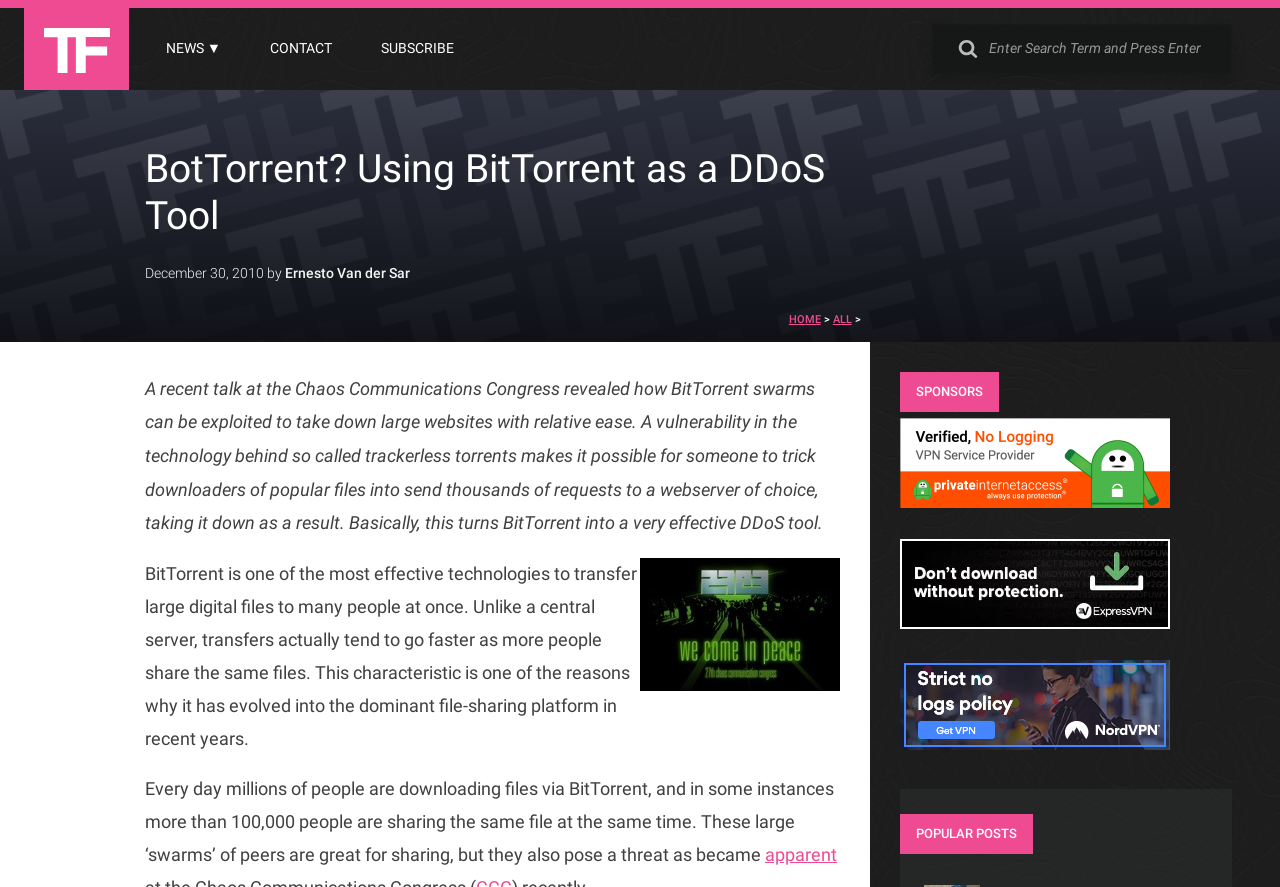Locate the bounding box coordinates of the UI element described by: "News ▼". The bounding box coordinates should consist of four float numbers between 0 and 1, i.e., [left, top, right, bottom].

[0.113, 0.033, 0.189, 0.078]